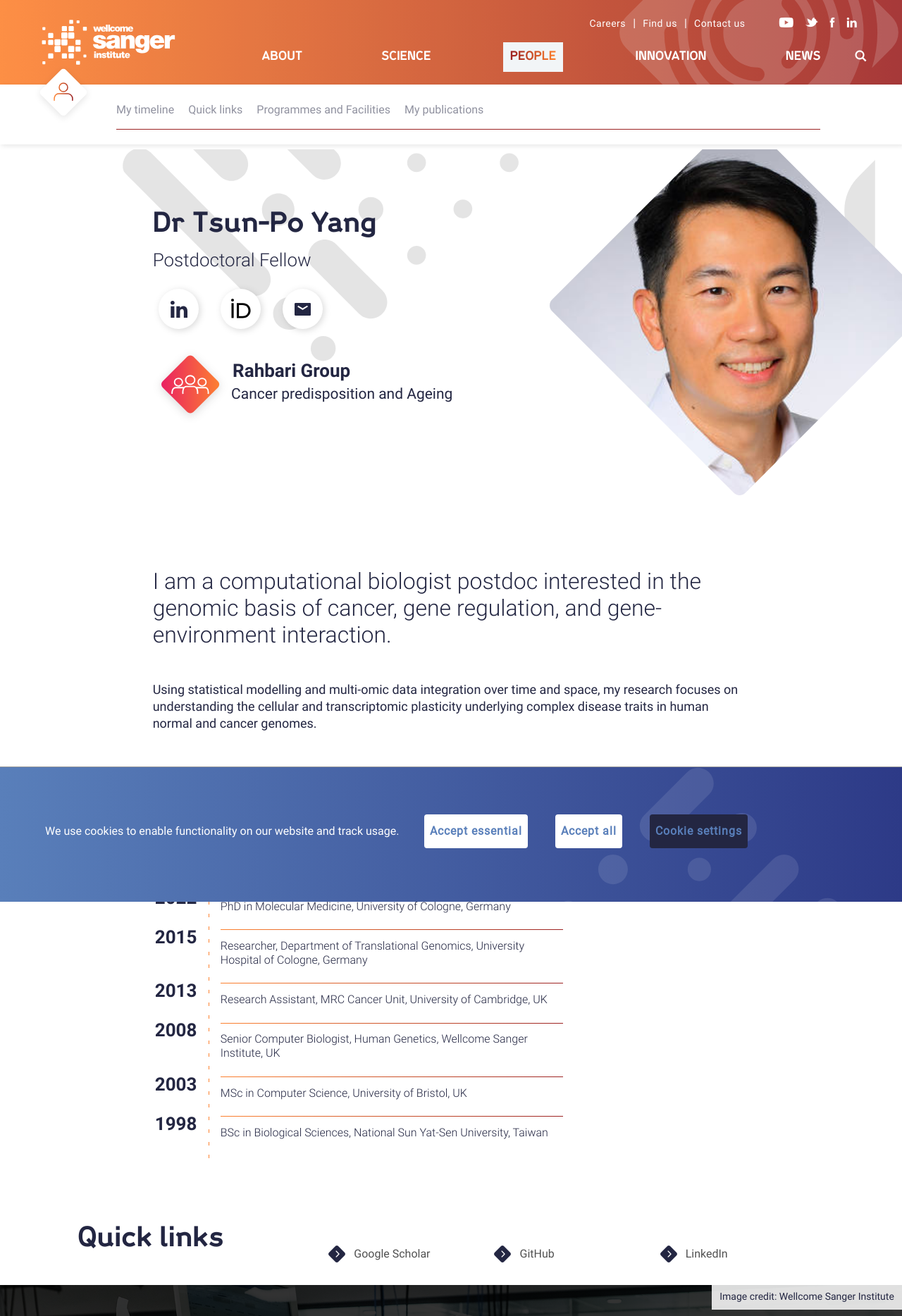Determine the bounding box coordinates for the area that should be clicked to carry out the following instruction: "Read about Dr Tsun-Po Yang's research".

[0.169, 0.432, 0.777, 0.493]